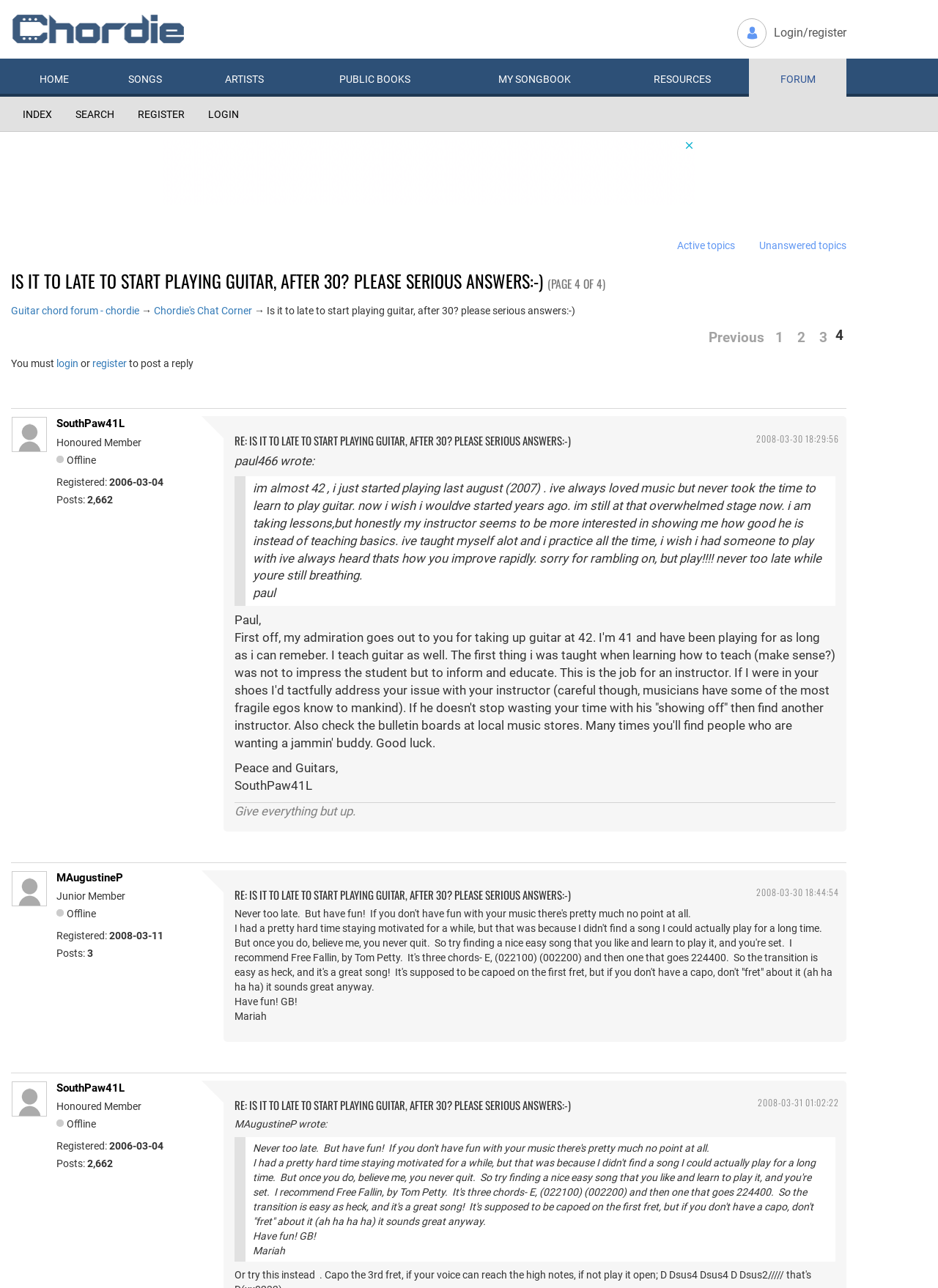Identify the coordinates of the bounding box for the element that must be clicked to accomplish the instruction: "Click on the 'LOGIN' link".

[0.209, 0.075, 0.267, 0.102]